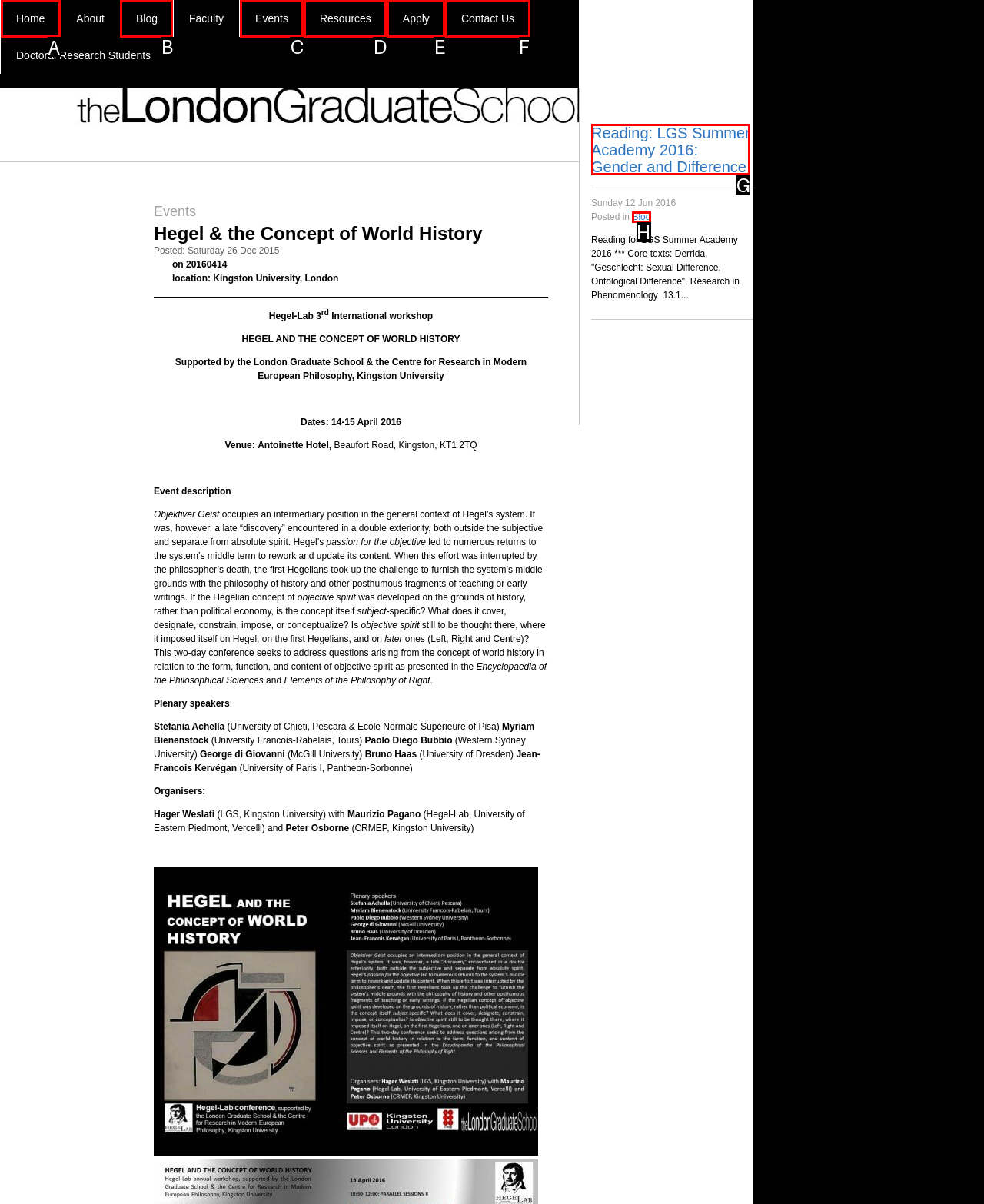Which HTML element should be clicked to complete the following task: Click on 'Share on Facebook'?
Answer with the letter corresponding to the correct choice.

None